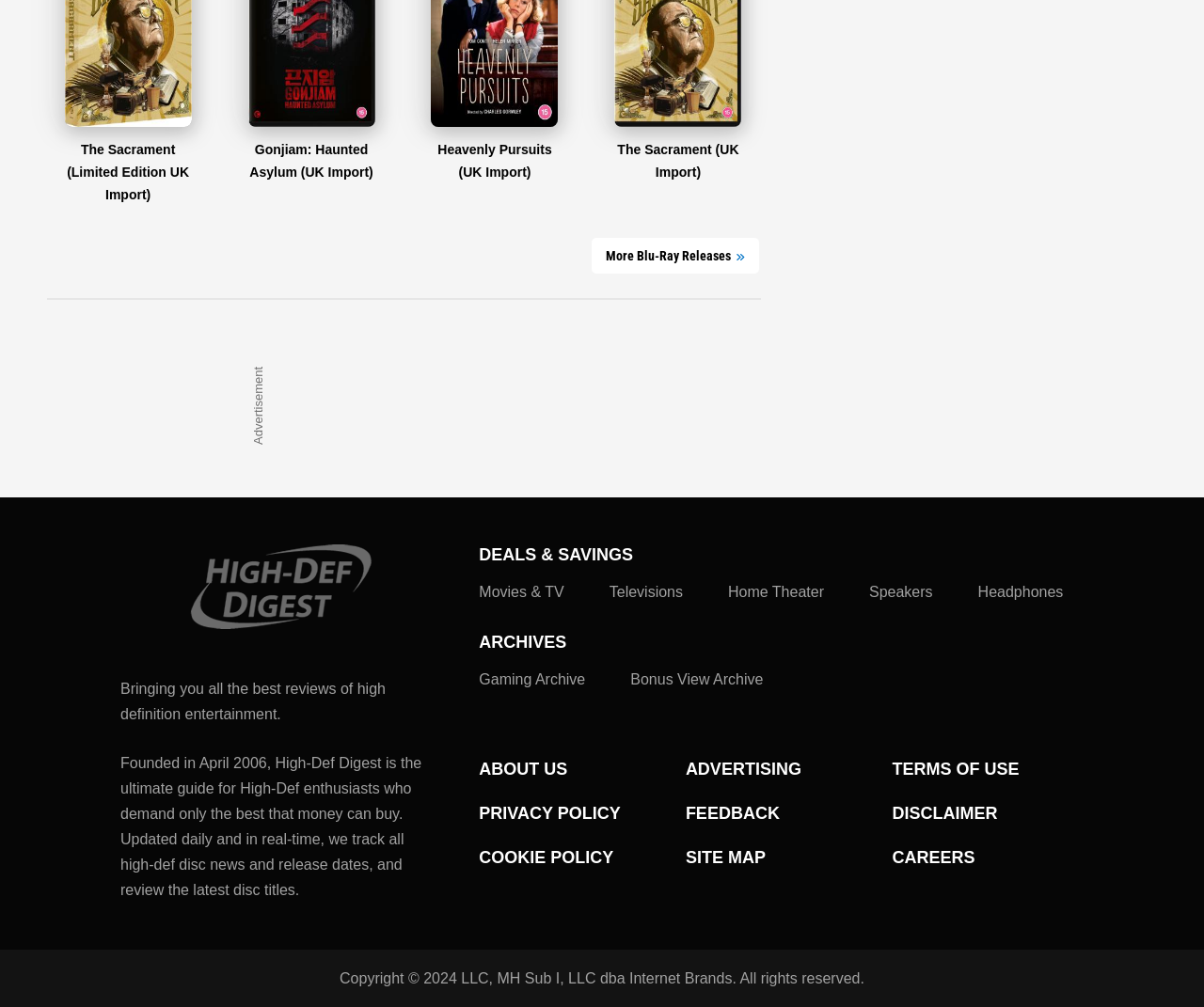What type of information is provided on this website?
Use the information from the screenshot to give a comprehensive response to the question.

The static text on the webpage states that the website is 'updated daily and in real-time, we track all high-def disc news and release dates, and review the latest disc titles', indicating that the website provides reviews and news about high-definition entertainment products.